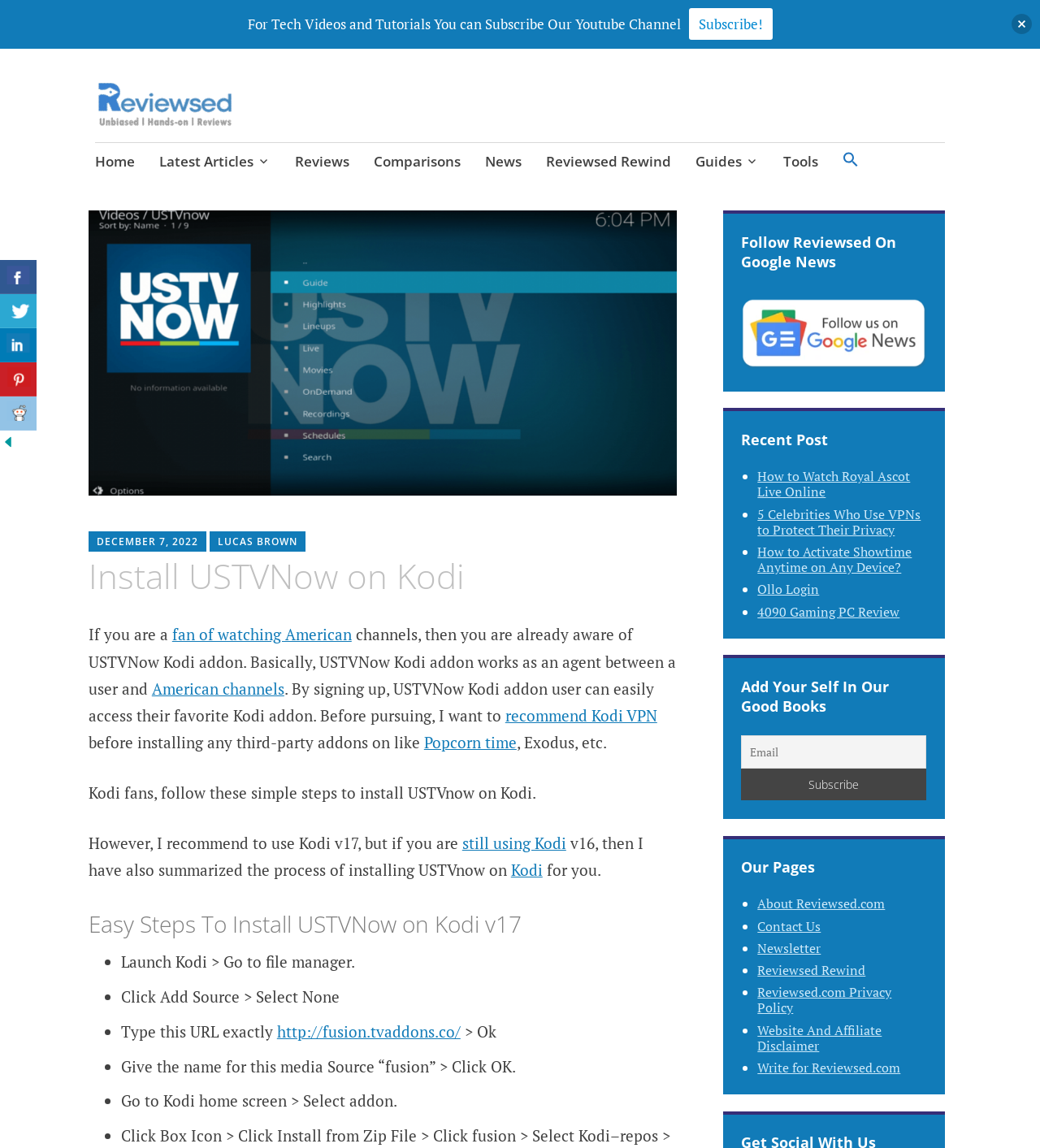What is the name of the website being browsed?
Please ensure your answer to the question is detailed and covers all necessary aspects.

The webpage is part of the Reviewsed website, which provides guides, reviews, and comparisons of various products and services, including Kodi addons.